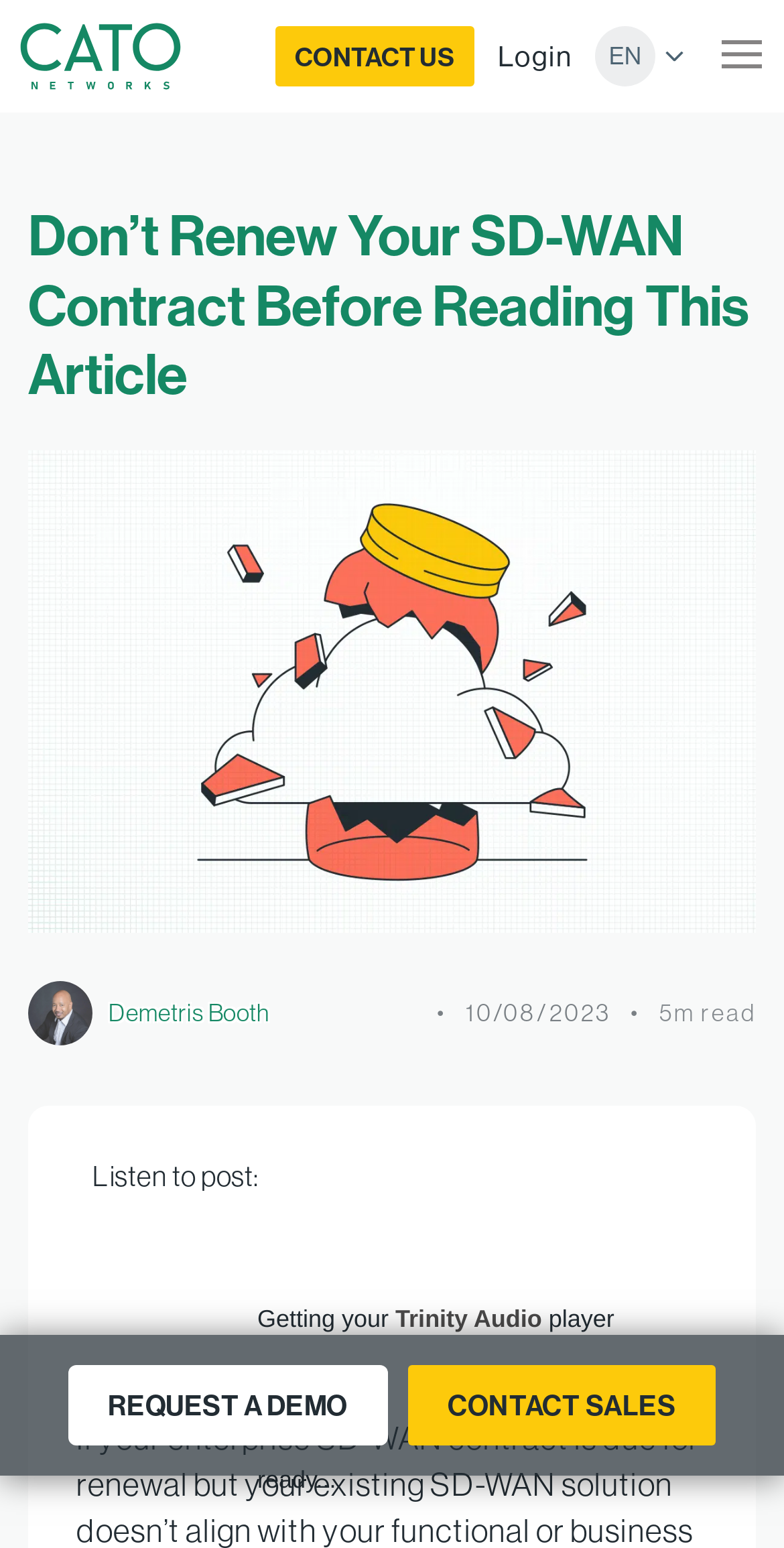Find the bounding box coordinates of the clickable element required to execute the following instruction: "Request a demo". Provide the coordinates as four float numbers between 0 and 1, i.e., [left, top, right, bottom].

[0.087, 0.882, 0.494, 0.934]